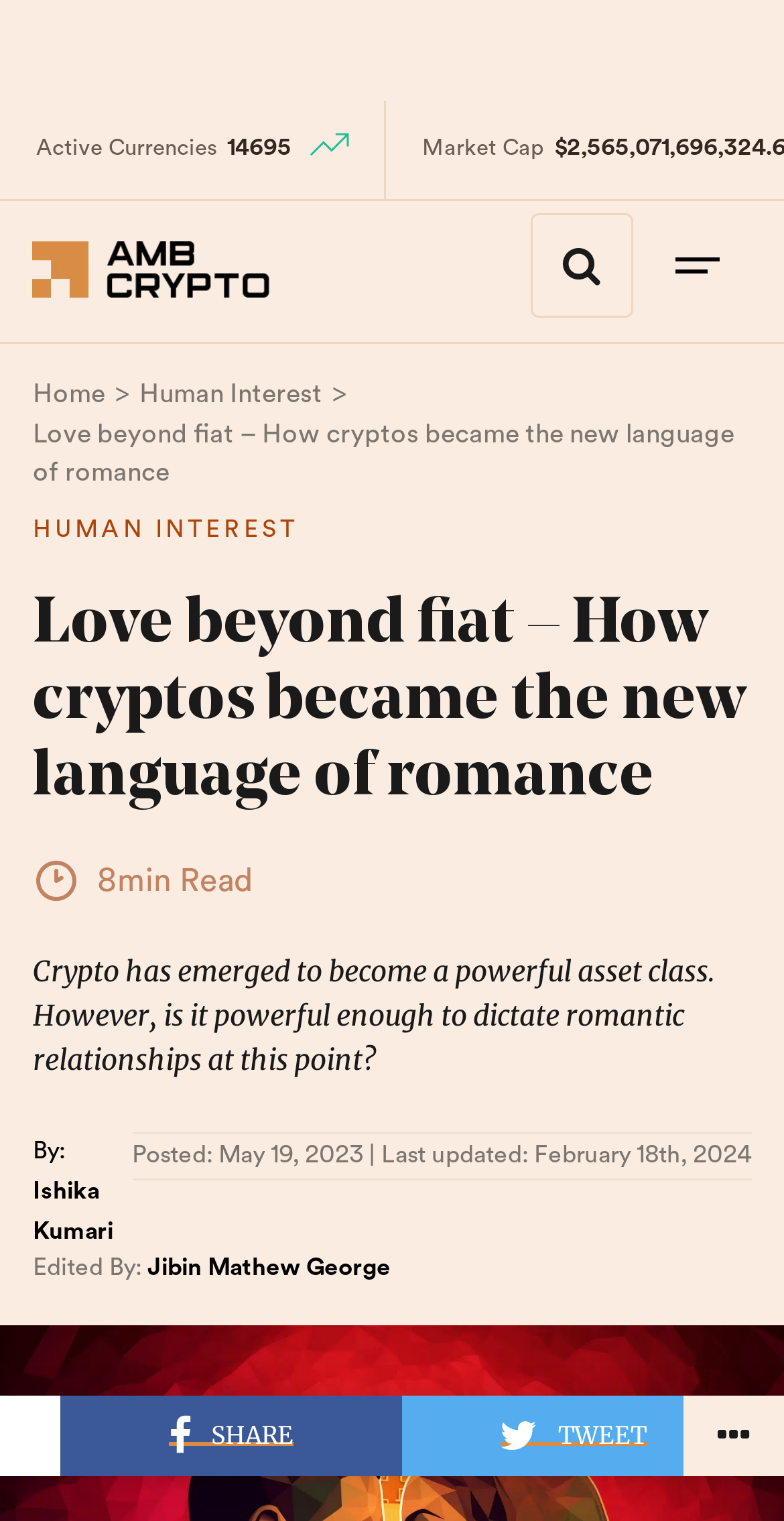Generate a thorough description of the webpage.

This webpage appears to be an article from AMBCrypto, a cryptocurrency news and information website. At the top of the page, there is a navigation bar with links to "Home" and "Human Interest" categories. Below the navigation bar, the title of the article "Love beyond fiat – How cryptos became the new language of romance" is prominently displayed.

To the left of the title, there is an image, likely the website's logo. On the right side of the title, there is a breadcrumb navigation menu with links to the article's categories. Below the title, there is a brief summary of the article, which reads "Crypto has emerged to become a powerful asset class. However, is it powerful enough to dictate romantic relationships at this point?"

The article's content is divided into sections, with the main text taking up most of the page. There are several images scattered throughout the article, but their content is not specified. At the top-right corner of the page, there is a section displaying market information, including the number of active currencies and the market capitalization.

At the bottom of the page, there is a section with information about the article's author, editor, and publication date. There are also social media sharing links, including Facebook and Twitter, allowing readers to share the article with others.